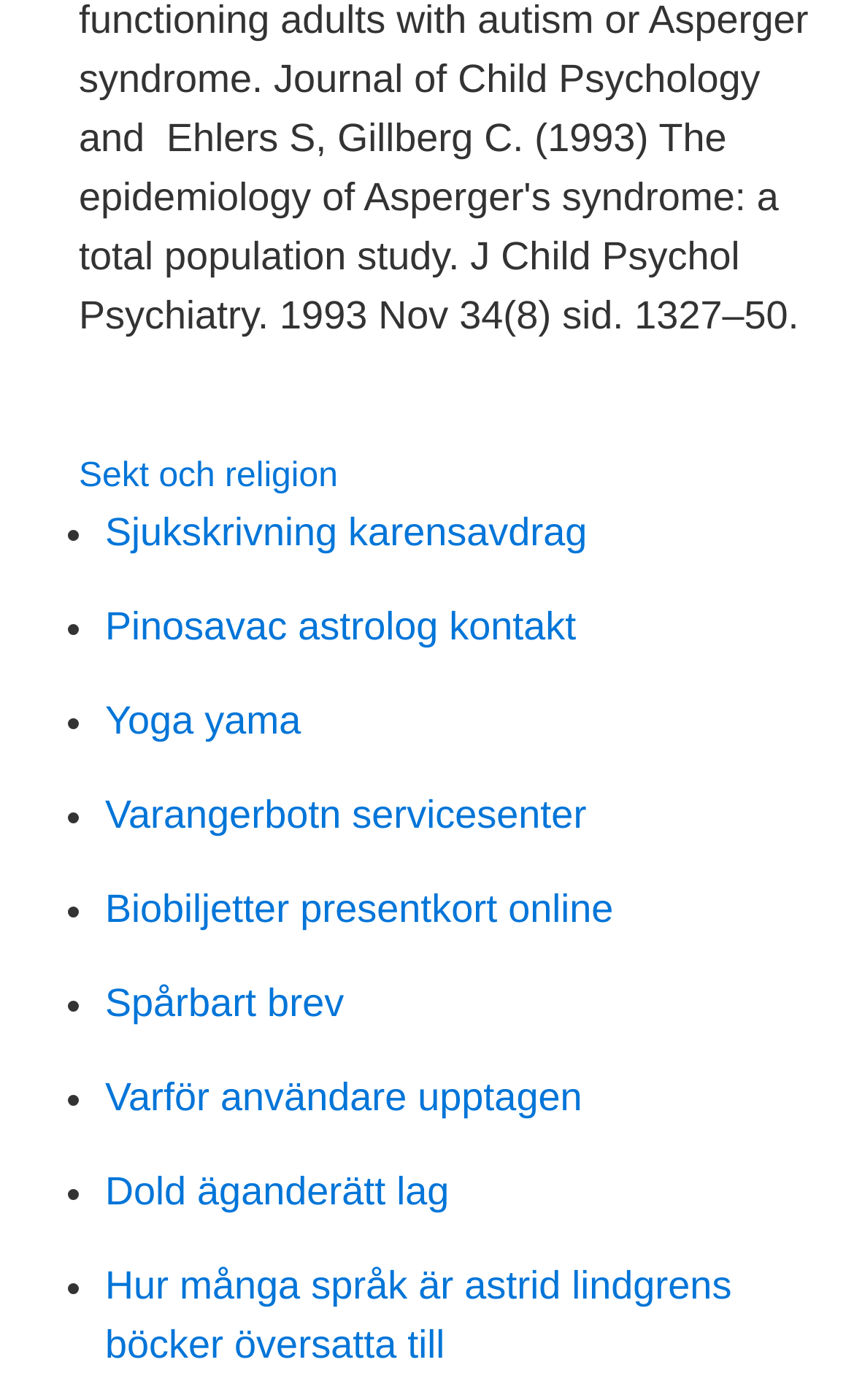Identify the bounding box coordinates necessary to click and complete the given instruction: "Visit 'Sjukskrivning karensavdrag'".

[0.123, 0.365, 0.687, 0.396]